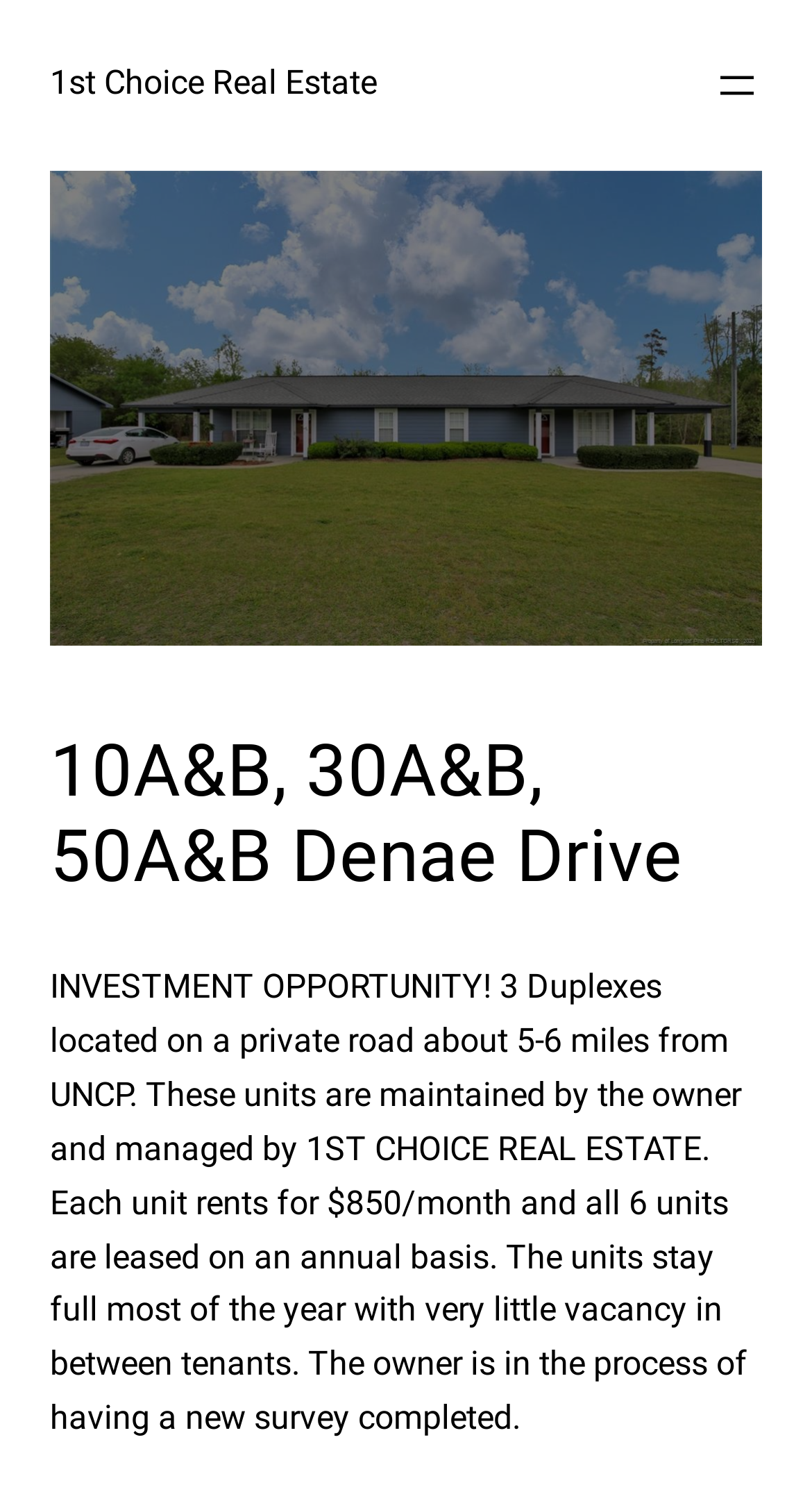Given the element description 1st Choice Real Estate, predict the bounding box coordinates for the UI element in the webpage screenshot. The format should be (top-left x, top-left y, bottom-right x, bottom-right y), and the values should be between 0 and 1.

[0.062, 0.042, 0.464, 0.069]